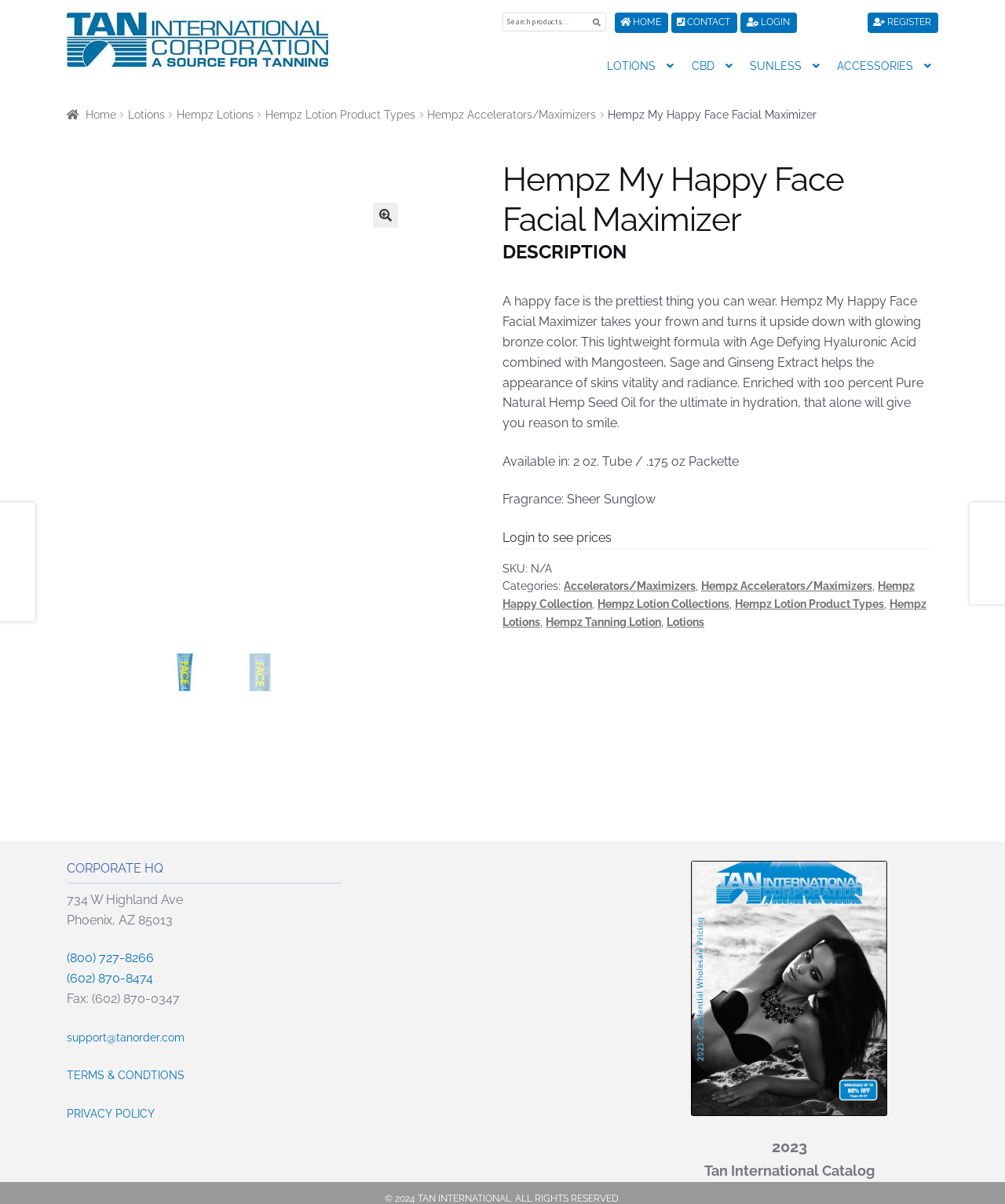What is the product name?
Answer the question with a detailed explanation, including all necessary information.

I found the product name by looking at the heading element with the text 'Hempz My Happy Face Facial Maximizer' which is located at the top of the main content area.